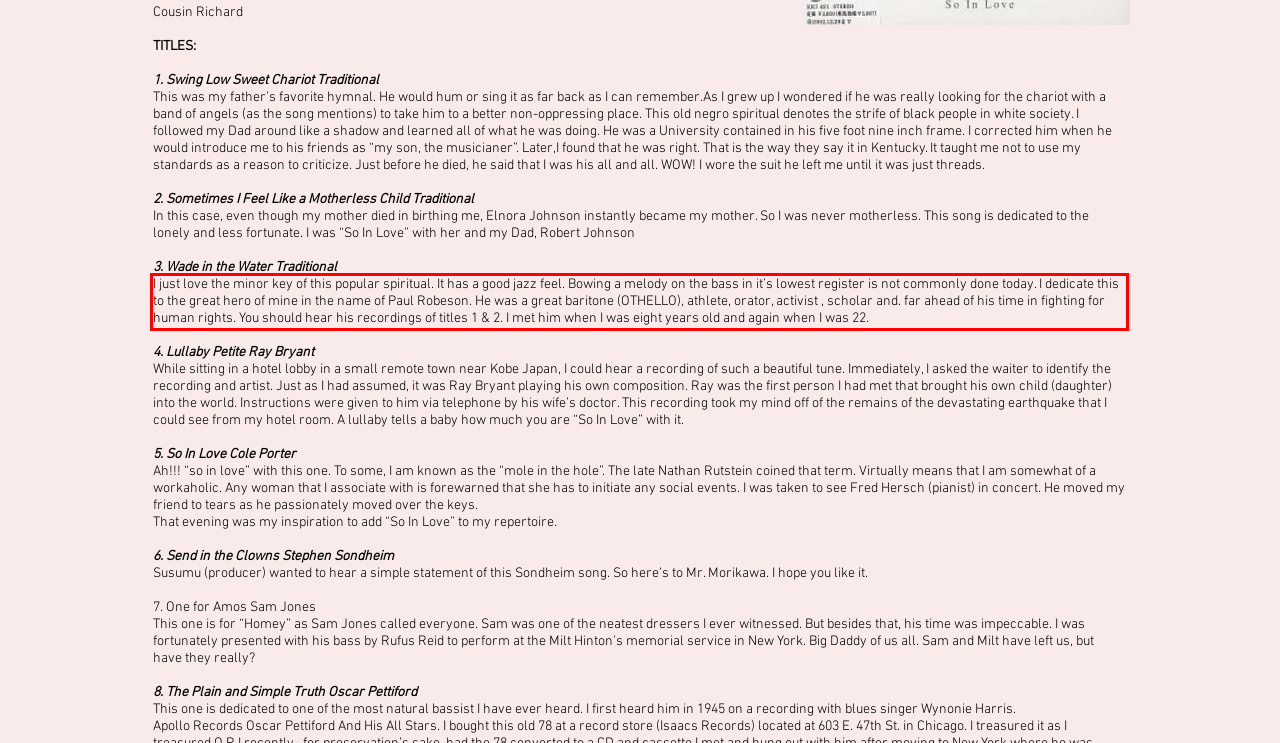Review the screenshot of the webpage and recognize the text inside the red rectangle bounding box. Provide the extracted text content.

I just love the minor key of this popular spiritual. It has a good jazz feel. Bowing a melody on the bass in it’s lowest register is not commonly done today. I dedicate this to the great hero of mine in the name of Paul Robeson. He was a great baritone (OTHELLO), athlete, orator, activist , scholar and. far ahead of his time in fighting for human rights. You should hear his recordings of titles 1 & 2. I met him when I was eight years old and again when I was 22.